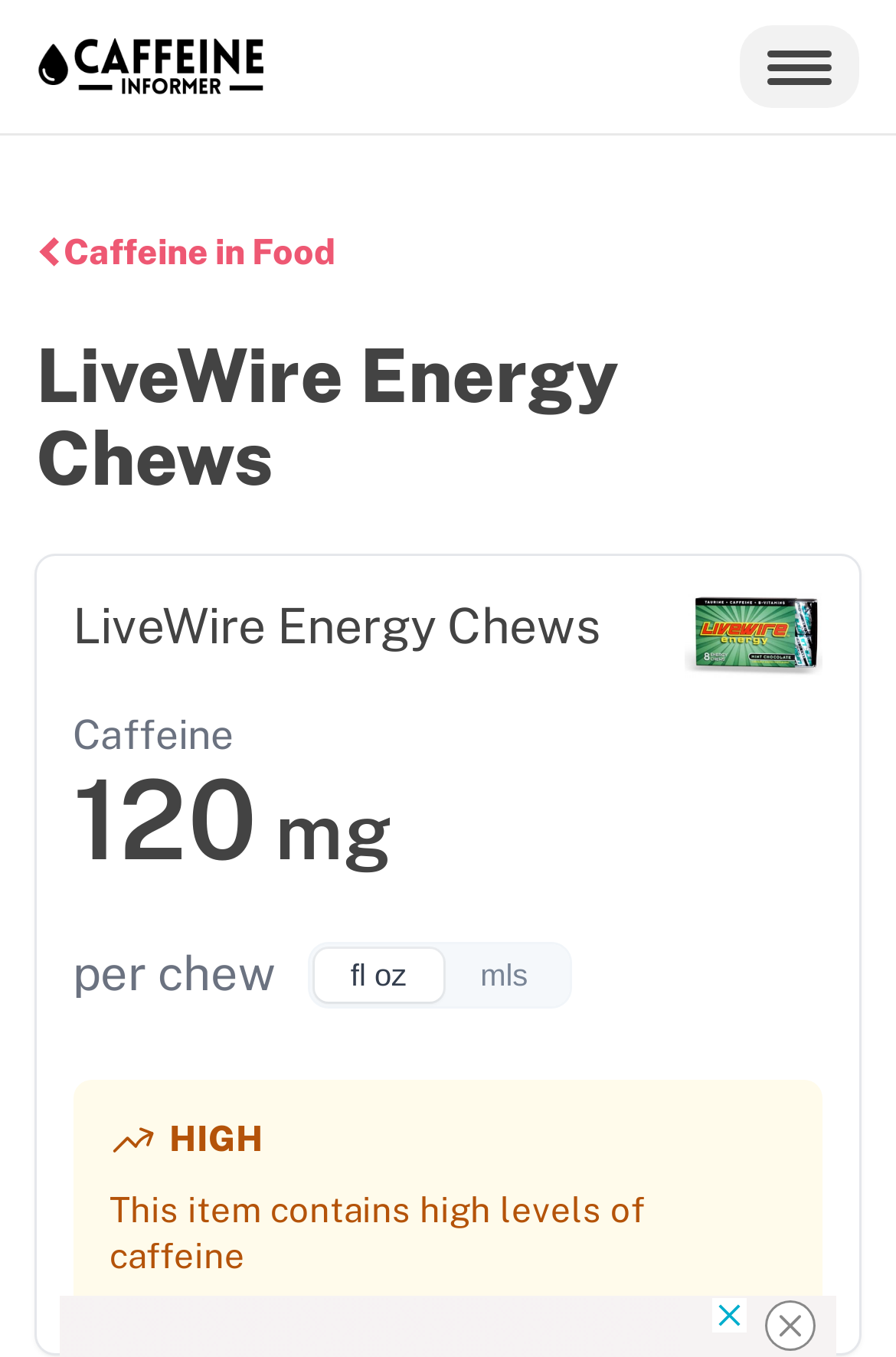Predict the bounding box for the UI component with the following description: "mls".

[0.495, 0.7, 0.63, 0.738]